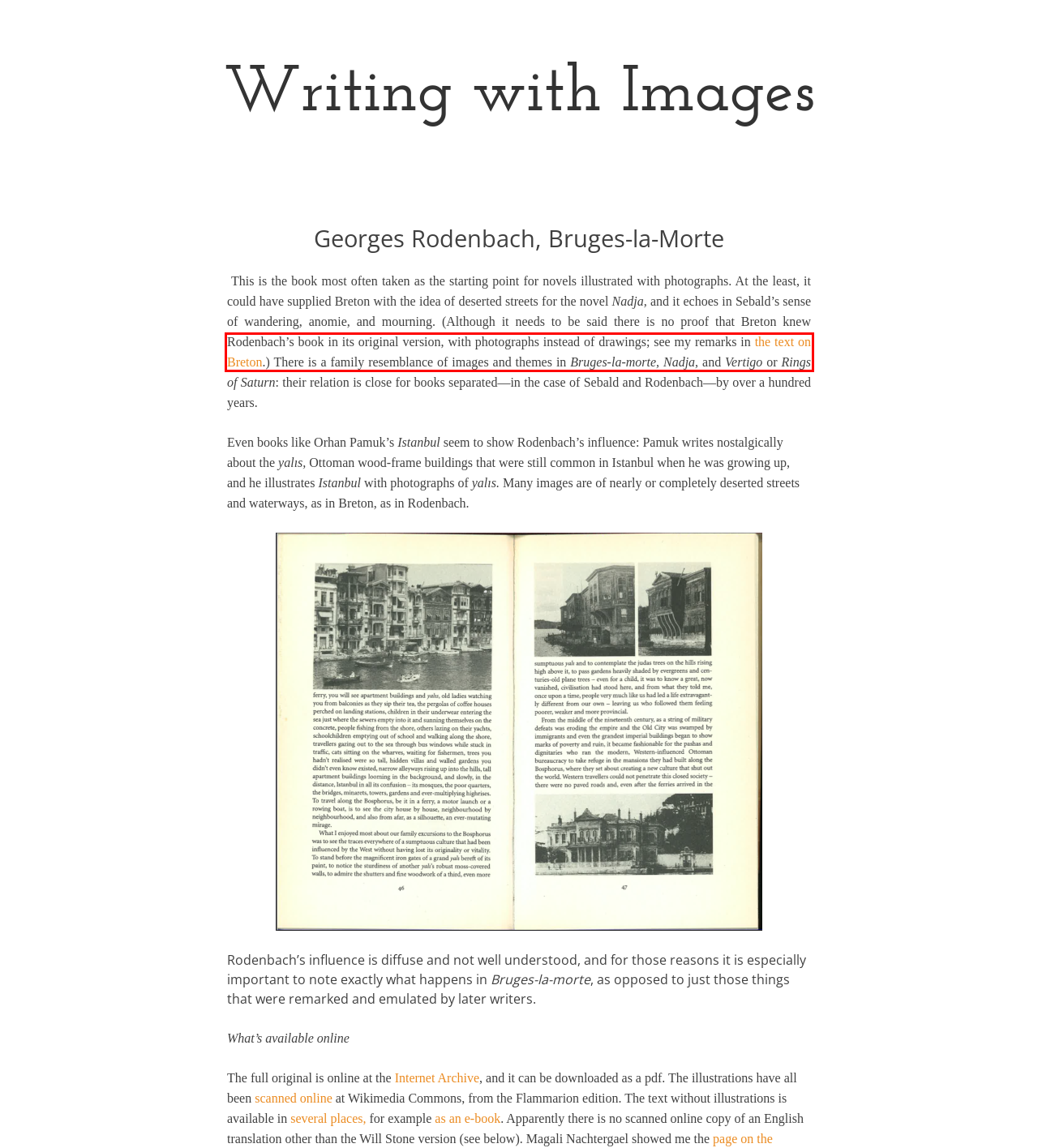You have a screenshot of a webpage with a red bounding box around an element. Select the webpage description that best matches the new webpage after clicking the element within the red bounding box. Here are the descriptions:
A. (1952-…) – d. pracownia52
B. Monica Ong, Silent Anatomies – Writing with Images
C. Source Magazine: Thinking Through Photography - Photography and Literature
D. Andre Breton, Nadja – Writing with Images
E. Bruges-la-morte : -- Brittle books from the University of Illinois at Urbana-Champaign
F. Log In ‹ Writing with Images — WordPress
G. Bruges-la-Morte | Bruges-la-Morte : un conte initiatique
H. Writing with Images

D